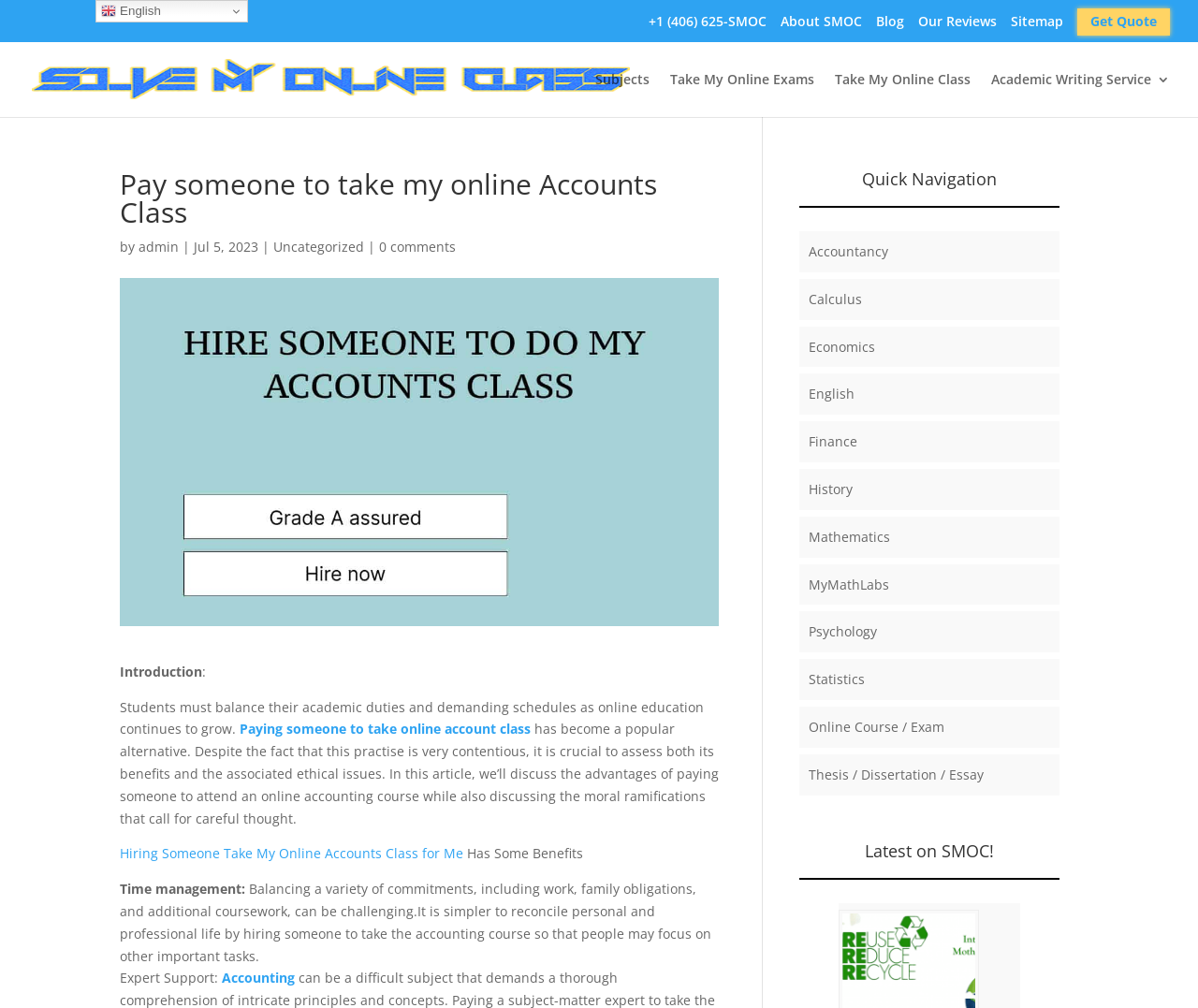Provide a thorough description of the webpage you see.

This webpage is about paying someone to take an online accounts class, with a focus on the benefits and ethical considerations of this practice. At the top of the page, there is a navigation menu with links to various sections, including "About SMOC", "Blog", "Our Reviews", and "Sitemap". Below this menu, there is a prominent link to "Get Quote" and a search bar that spans the entire width of the page.

The main content of the page is divided into several sections. The first section has a heading "Pay someone to take my online Accounts Class" and features an image related to the topic. Below this, there is a brief introduction to the topic, followed by a link to "Paying someone to take online account class" and a paragraph discussing the benefits and ethical considerations of this practice.

The next section has a heading "Hiring Someone Take My Online Accounts Class for Me" and discusses the benefits of doing so, including time management and expert support. This section also features links to related topics, such as "Accounting".

On the right-hand side of the page, there are two columns of links. The top column is headed "Quick Navigation" and features links to various subjects, including "Accountancy", "Calculus", "Economics", and "English". The bottom column is headed "Latest on SMOC!" and appears to feature links to recent articles or updates.

At the very top of the page, there is a small flag icon with a link to "en English", indicating that the page is available in English.